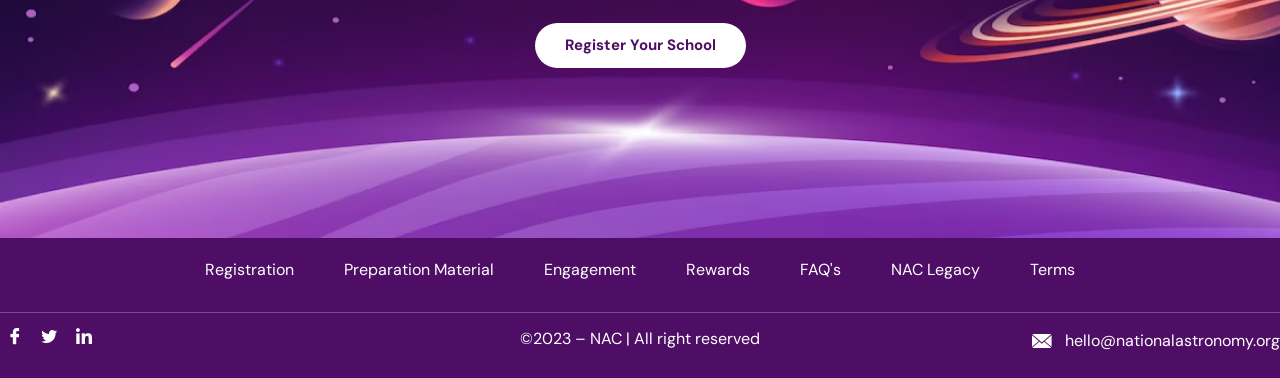Identify the bounding box coordinates for the element you need to click to achieve the following task: "Visit NAC on Facebook". The coordinates must be four float values ranging from 0 to 1, formatted as [left, top, right, bottom].

[0.0, 0.869, 0.023, 0.948]